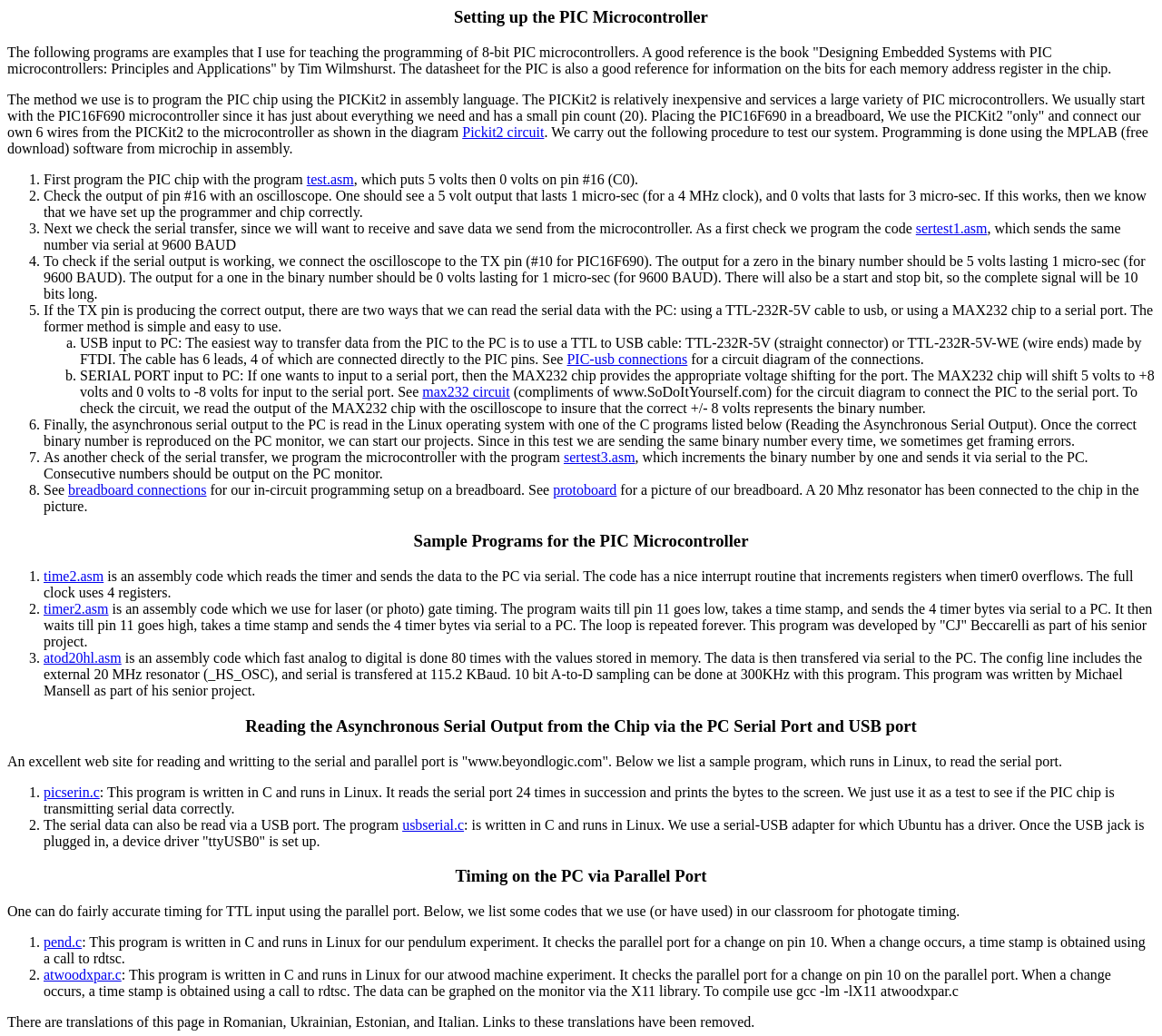Identify the bounding box coordinates for the element you need to click to achieve the following task: "Click the link 'test.asm'". The coordinates must be four float values ranging from 0 to 1, formatted as [left, top, right, bottom].

[0.264, 0.165, 0.304, 0.18]